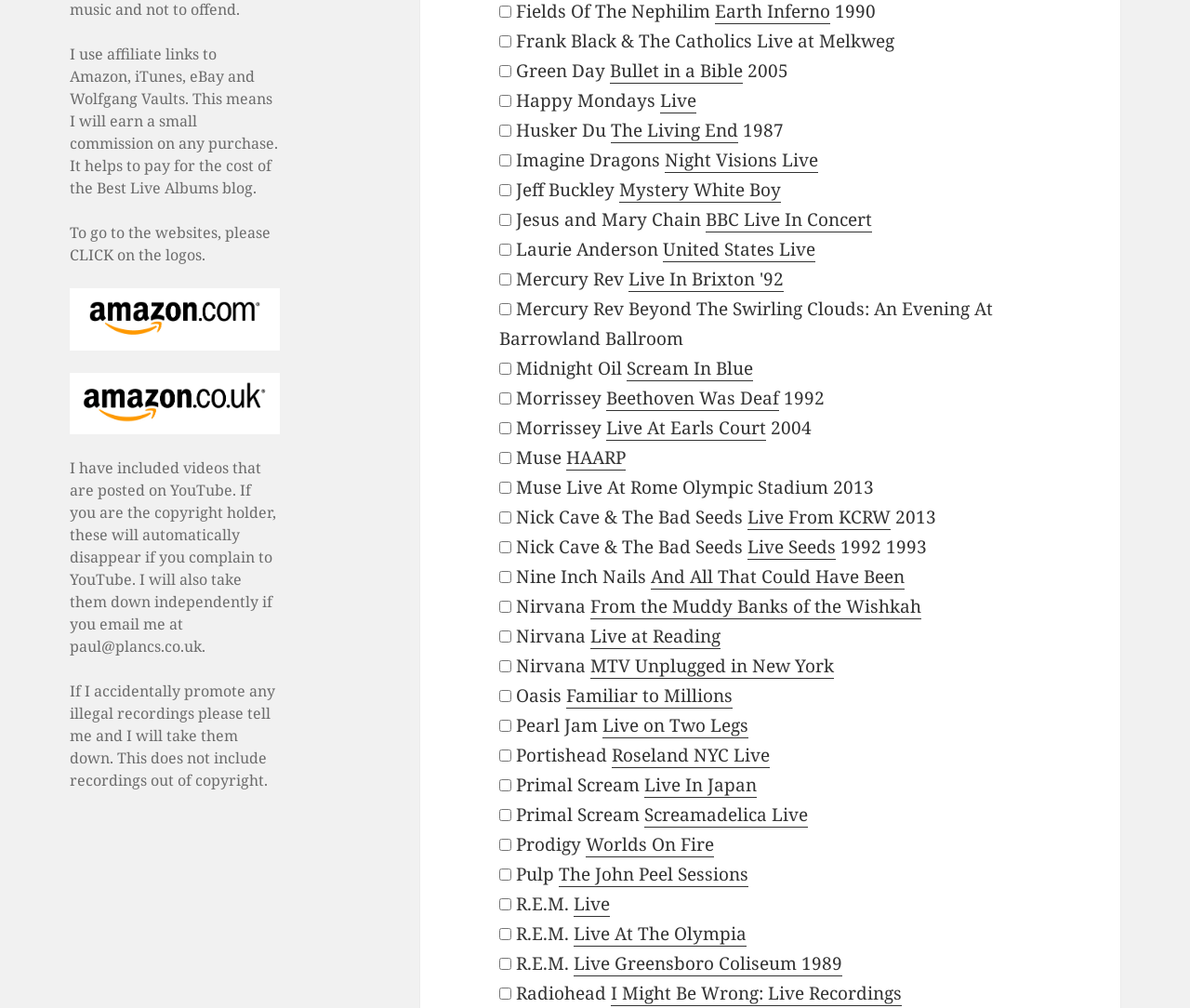Show the bounding box coordinates for the HTML element described as: "parent_node: “wsl” aria-label="Copy Post URL"".

None